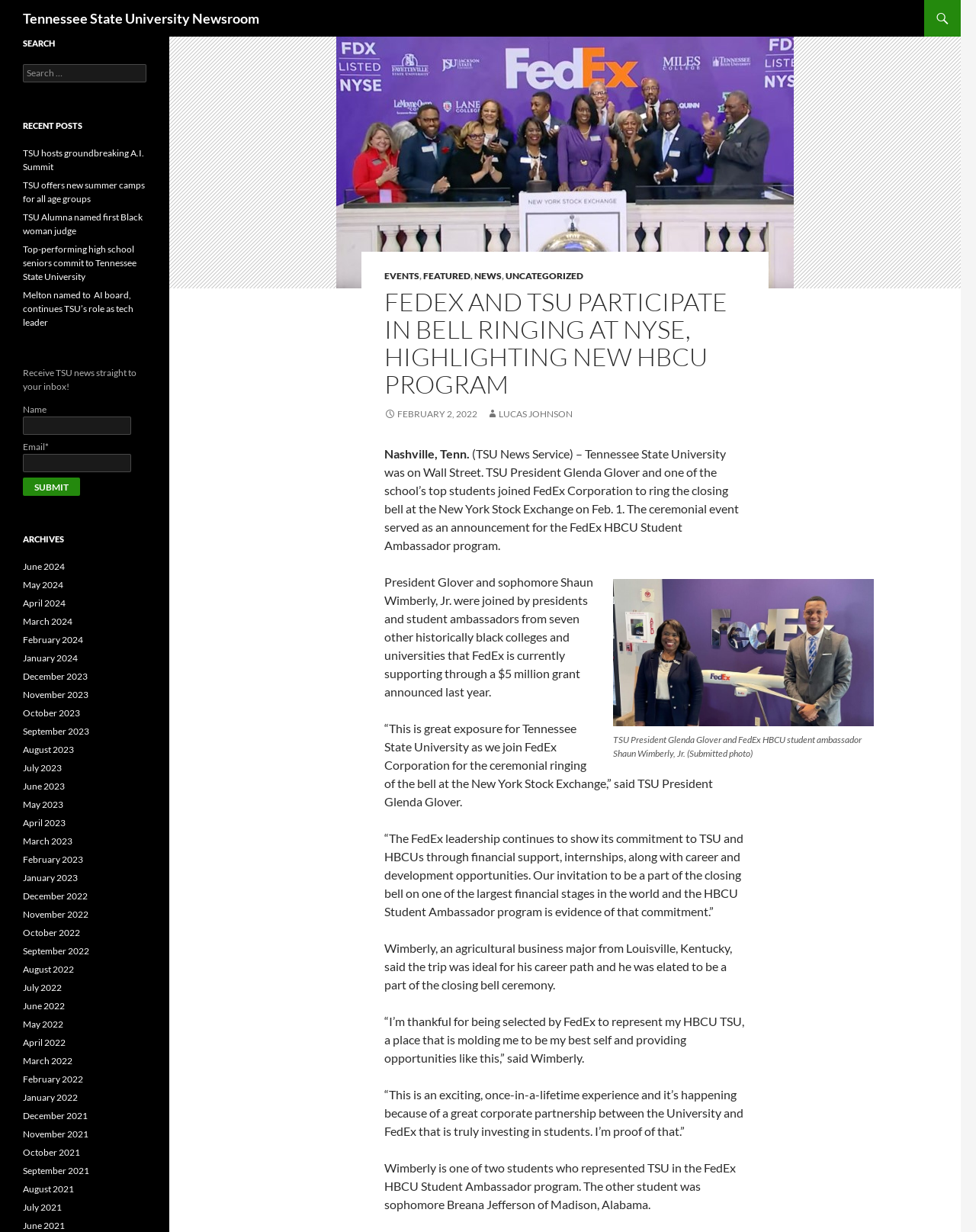Identify the bounding box coordinates of the area that should be clicked in order to complete the given instruction: "Read recent post about TSU hosts groundbreaking A.I. Summit". The bounding box coordinates should be four float numbers between 0 and 1, i.e., [left, top, right, bottom].

[0.023, 0.12, 0.148, 0.14]